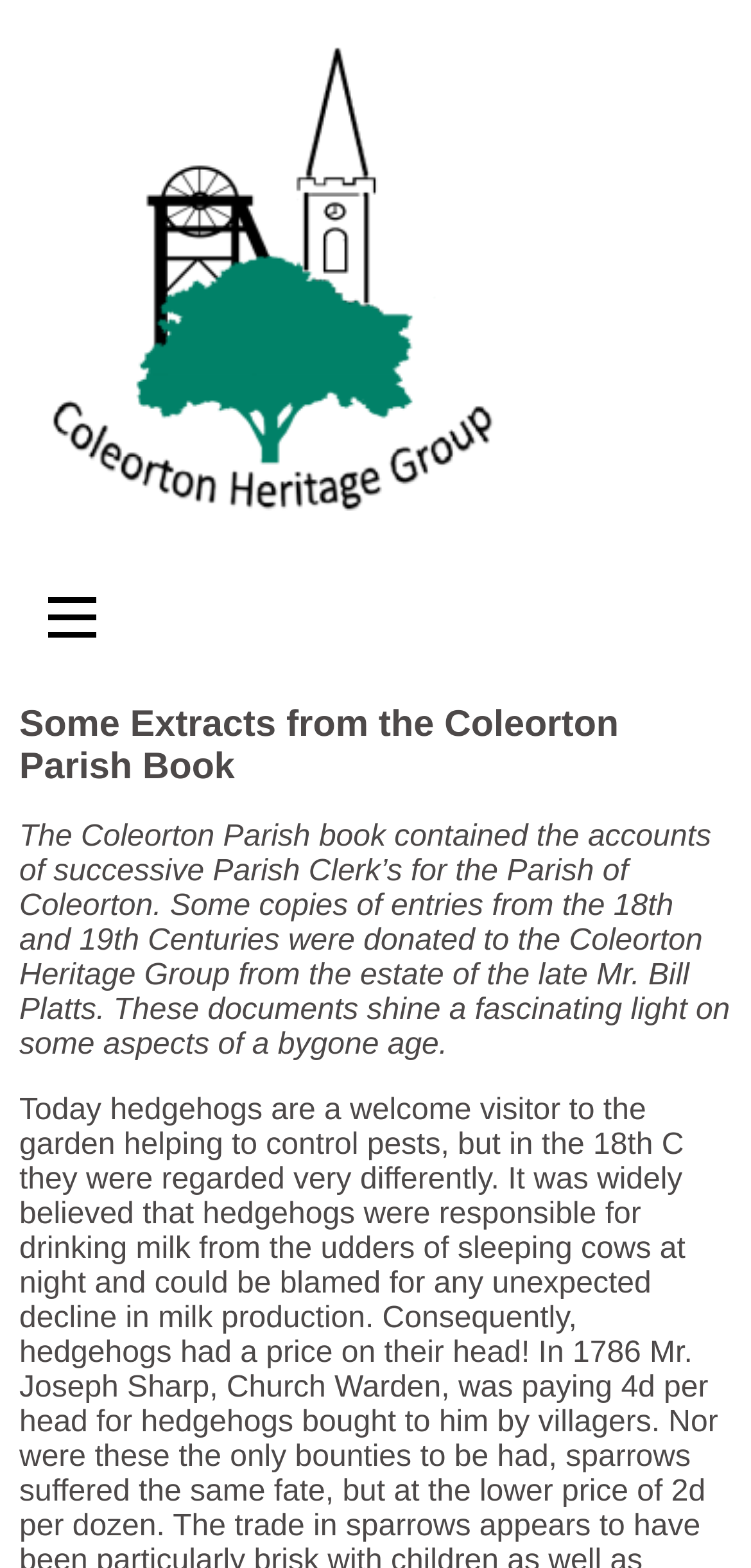What is the name of the group that donated the Parish Book entries?
Please provide a single word or phrase as your answer based on the image.

Coleorton Heritage Group